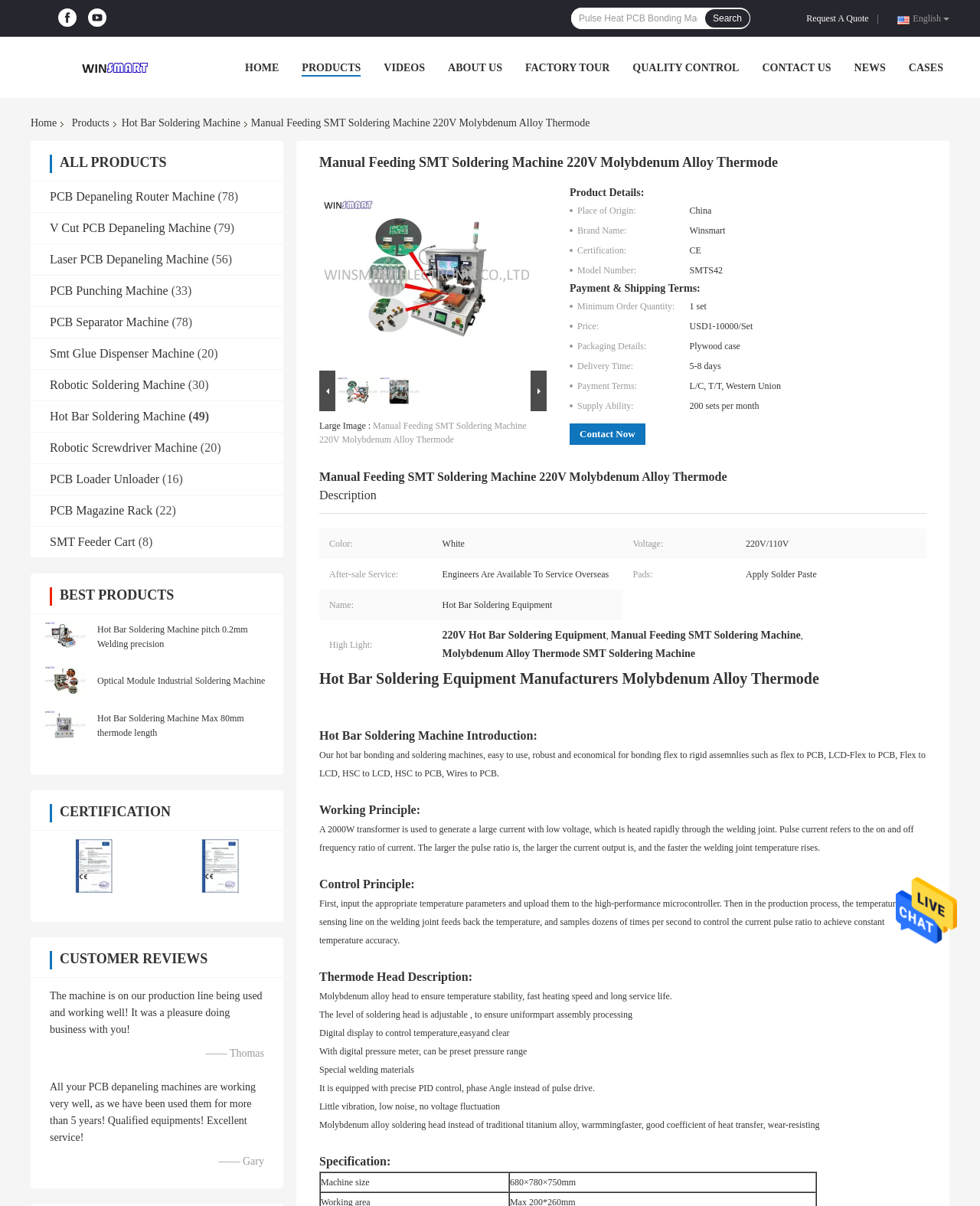Please answer the following question using a single word or phrase: 
What type of products are listed on this webpage?

Soldering machines and PCB equipment